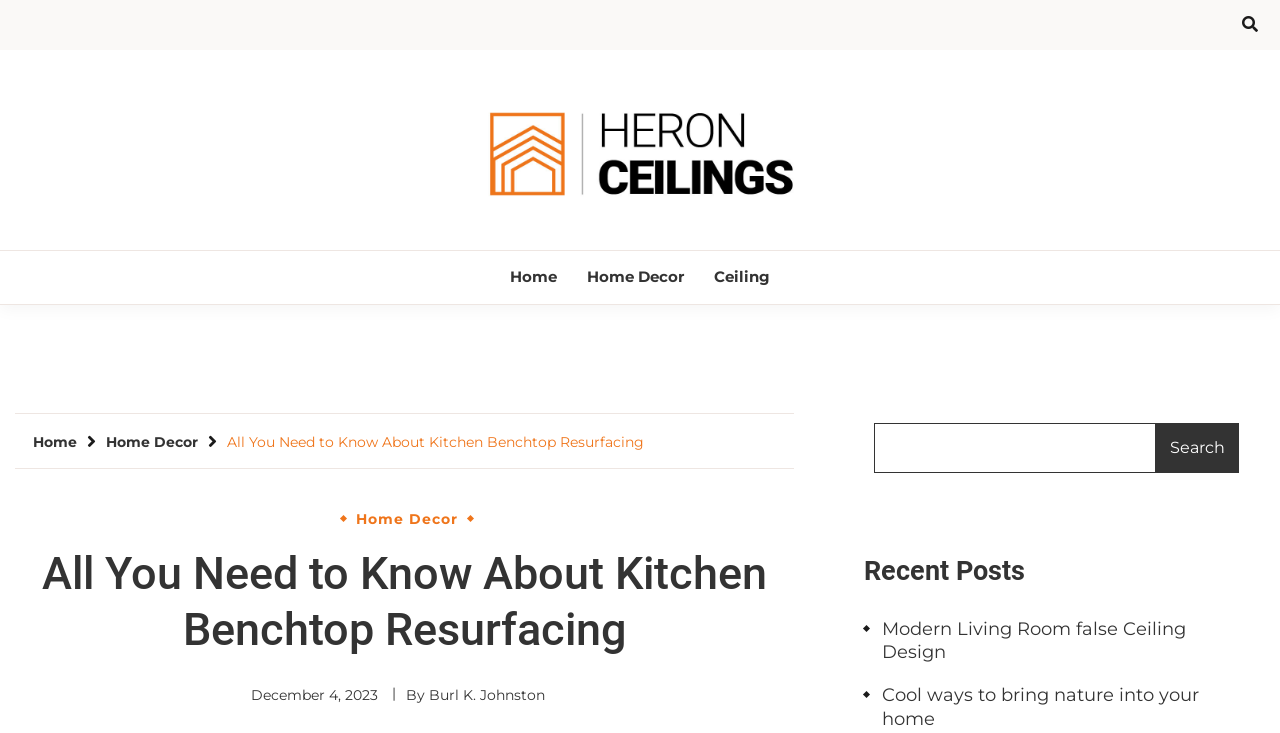Locate the headline of the webpage and generate its content.

All You Need to Know About Kitchen Benchtop Resurfacing